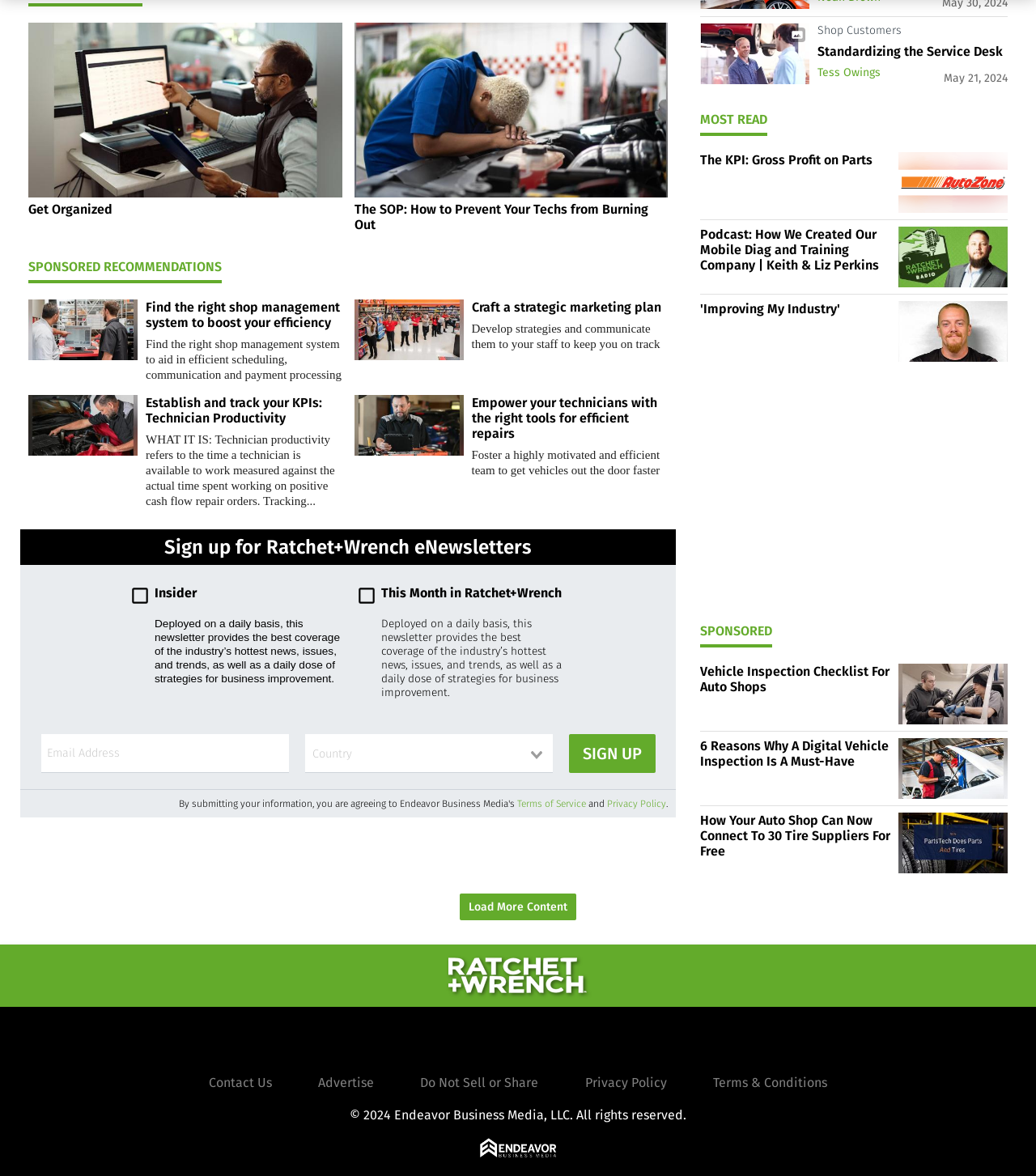Find the bounding box coordinates for the area you need to click to carry out the instruction: "Sign up for Ratchet+Wrench eNewsletters". The coordinates should be four float numbers between 0 and 1, indicated as [left, top, right, bottom].

[0.026, 0.456, 0.646, 0.475]